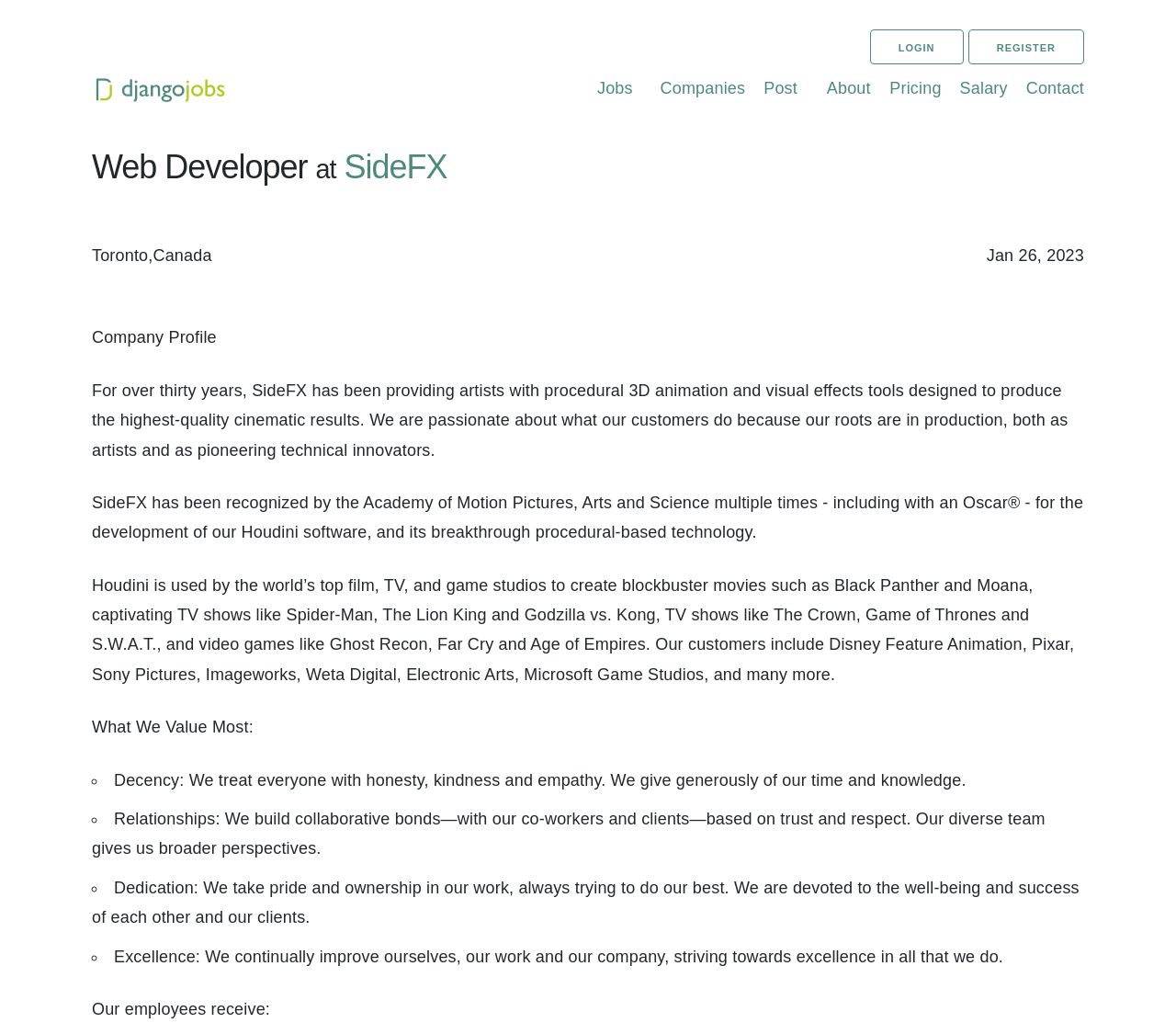What values does SideFX prioritize?
Respond to the question with a single word or phrase according to the image.

Decency, Relationships, Dedication, Excellence